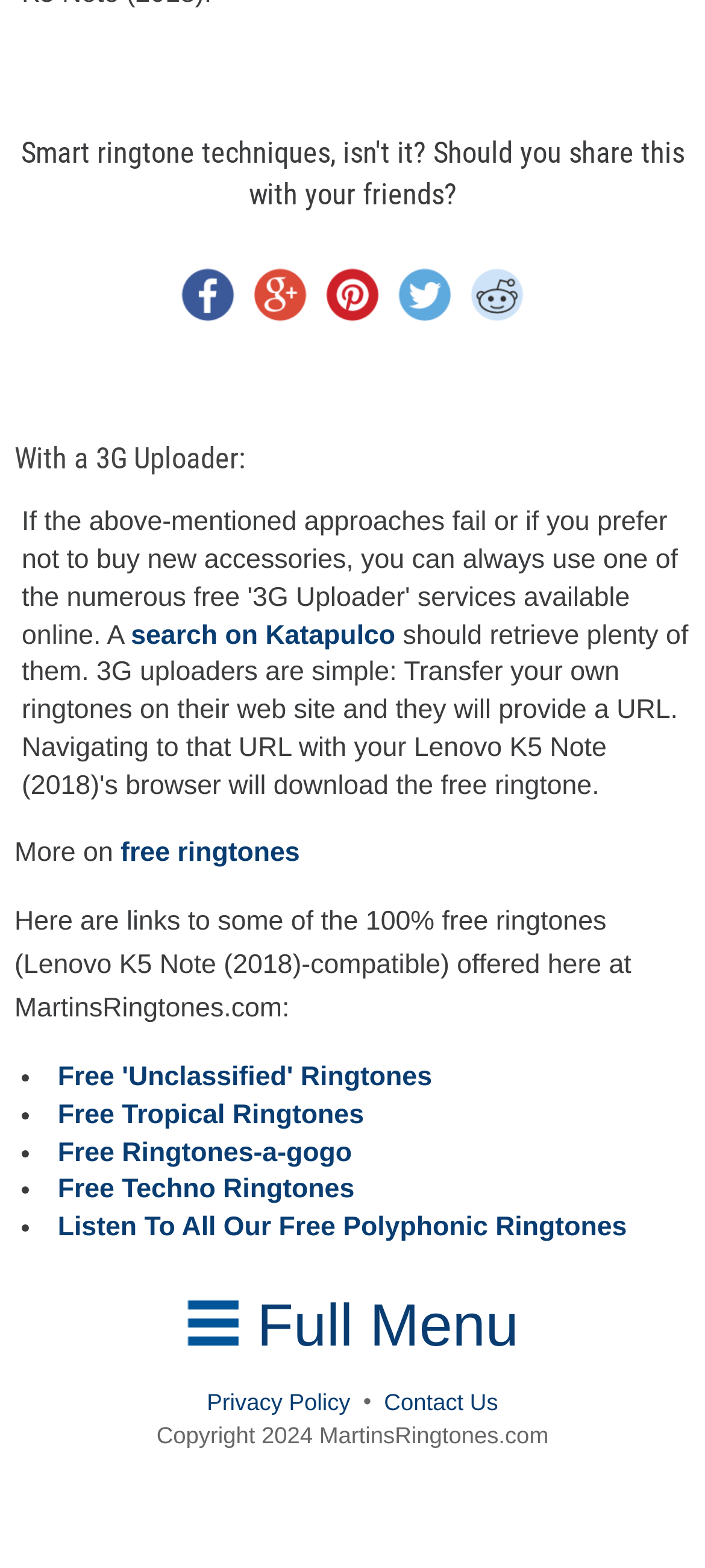Please find the bounding box coordinates for the clickable element needed to perform this instruction: "Get free ringtones".

[0.171, 0.535, 0.425, 0.553]